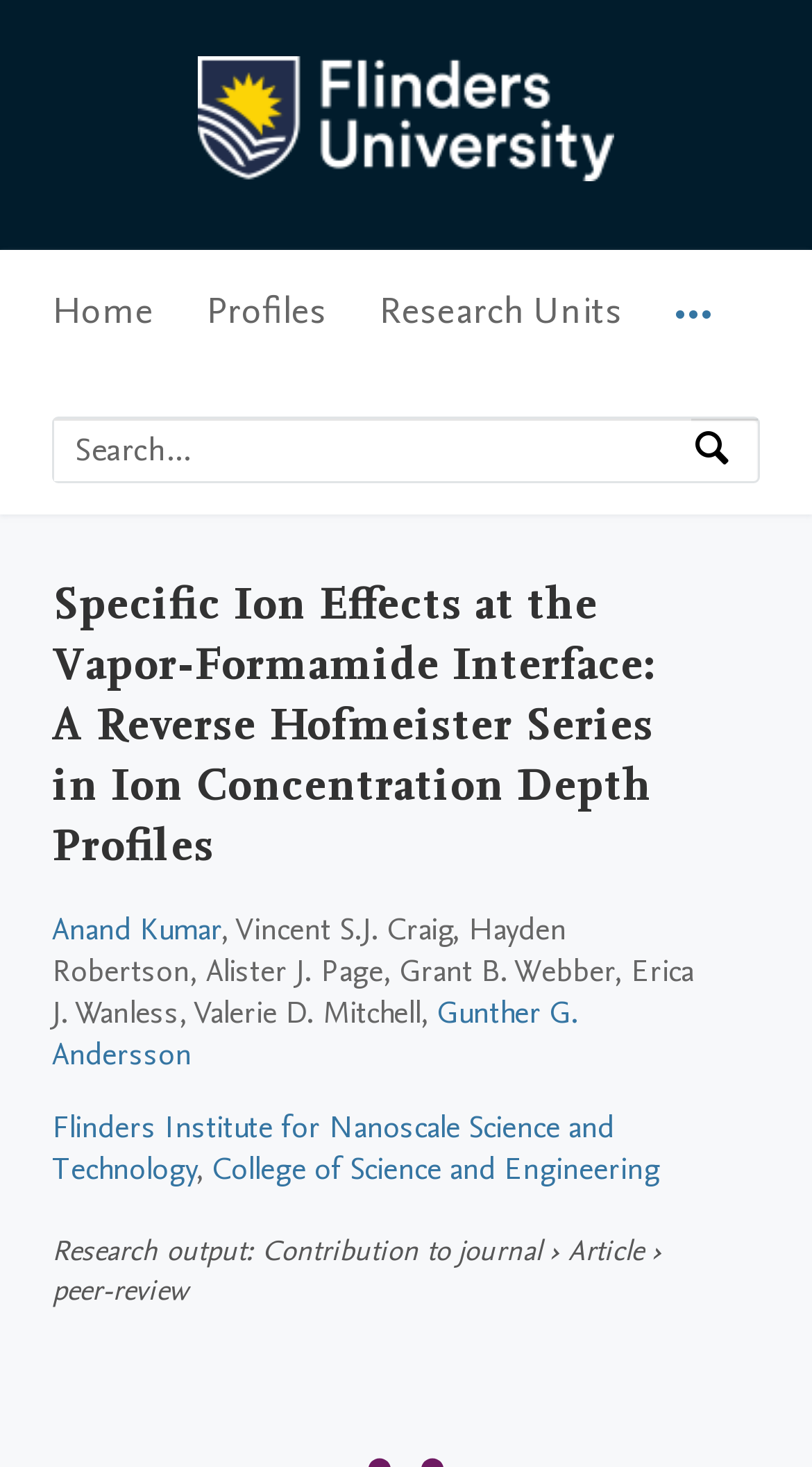What is the research output type?
Answer the question with just one word or phrase using the image.

Article